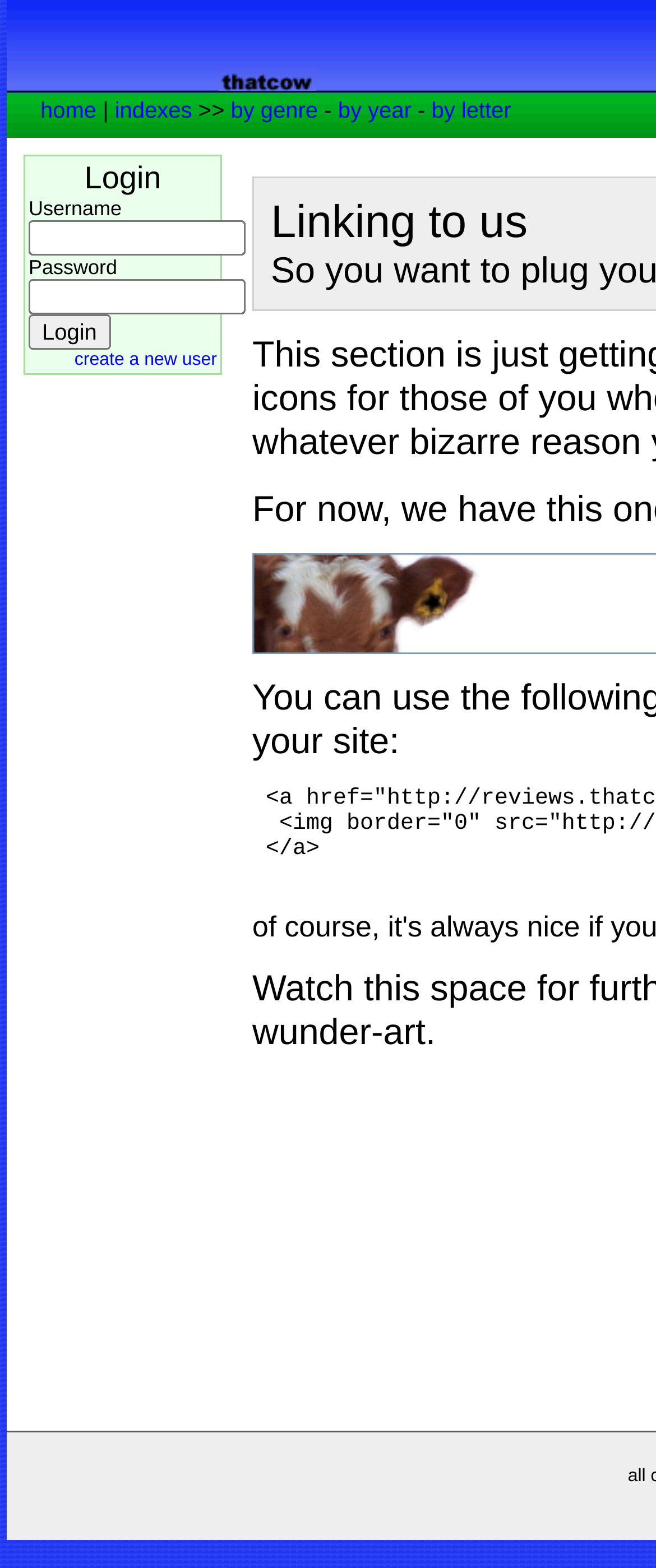How many textboxes are there in the login form?
Refer to the image and provide a one-word or short phrase answer.

2